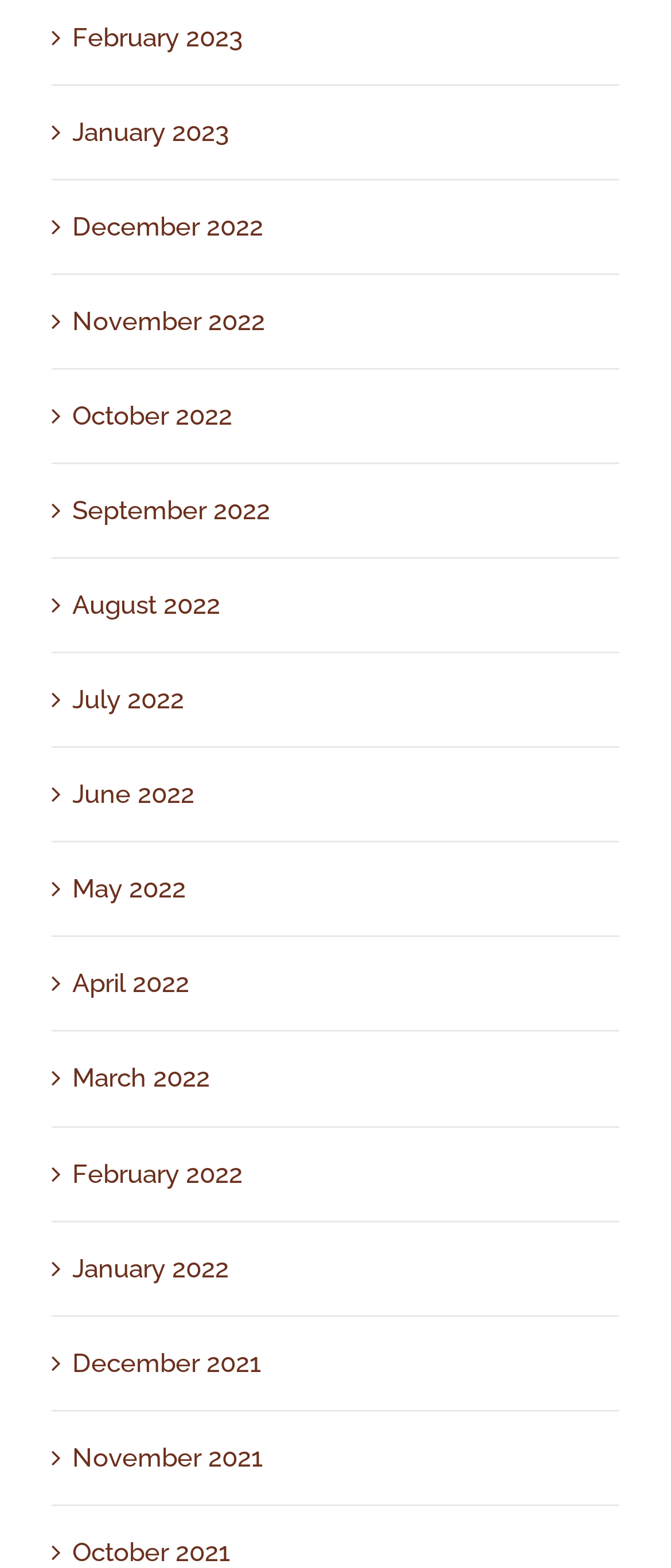Please identify the bounding box coordinates of the element's region that needs to be clicked to fulfill the following instruction: "View January 2022". The bounding box coordinates should consist of four float numbers between 0 and 1, i.e., [left, top, right, bottom].

[0.108, 0.799, 0.341, 0.819]